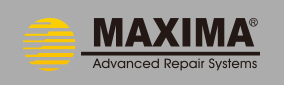Generate a comprehensive description of the image.

The image features the logo of MAXIMA®, prominently displaying the brand name in bold, dark lettering, accompanied by the tagline "Advanced Repair Systems." To the left of the text, a stylized yellow circle with horizontal stripes evokes a modern and professional aesthetic. This logo signifies MAXIMA's commitment to advanced technology and quality in the repair systems industry, suggesting reliability and innovation. The minimalist design on a neutral background enhances the logo's visibility, making it a strong representation of the company's brand identity.